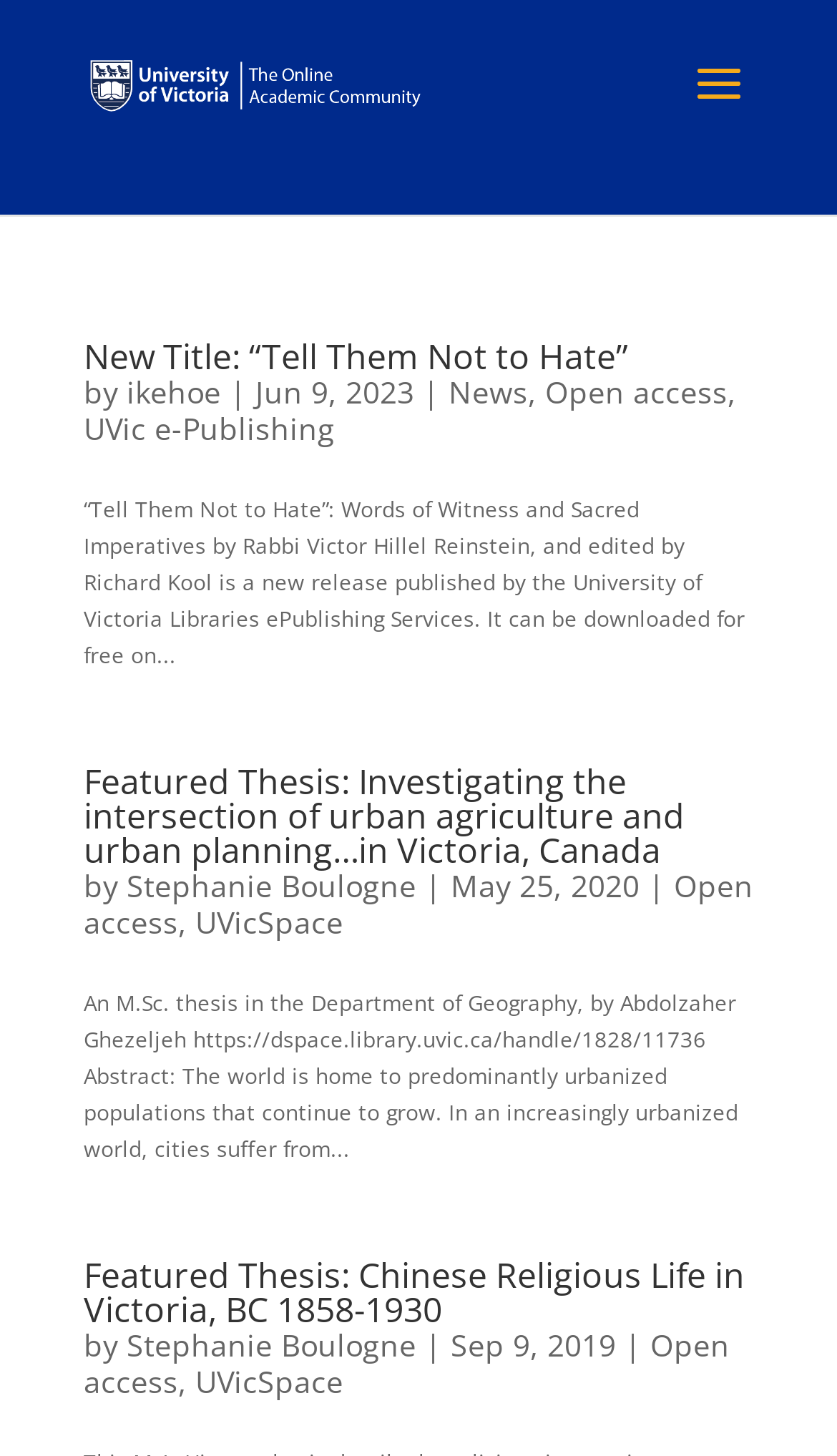Locate the bounding box coordinates of the area that needs to be clicked to fulfill the following instruction: "Read the article about the new title 'Tell Them Not to Hate'". The coordinates should be in the format of four float numbers between 0 and 1, namely [left, top, right, bottom].

[0.1, 0.233, 0.9, 0.257]